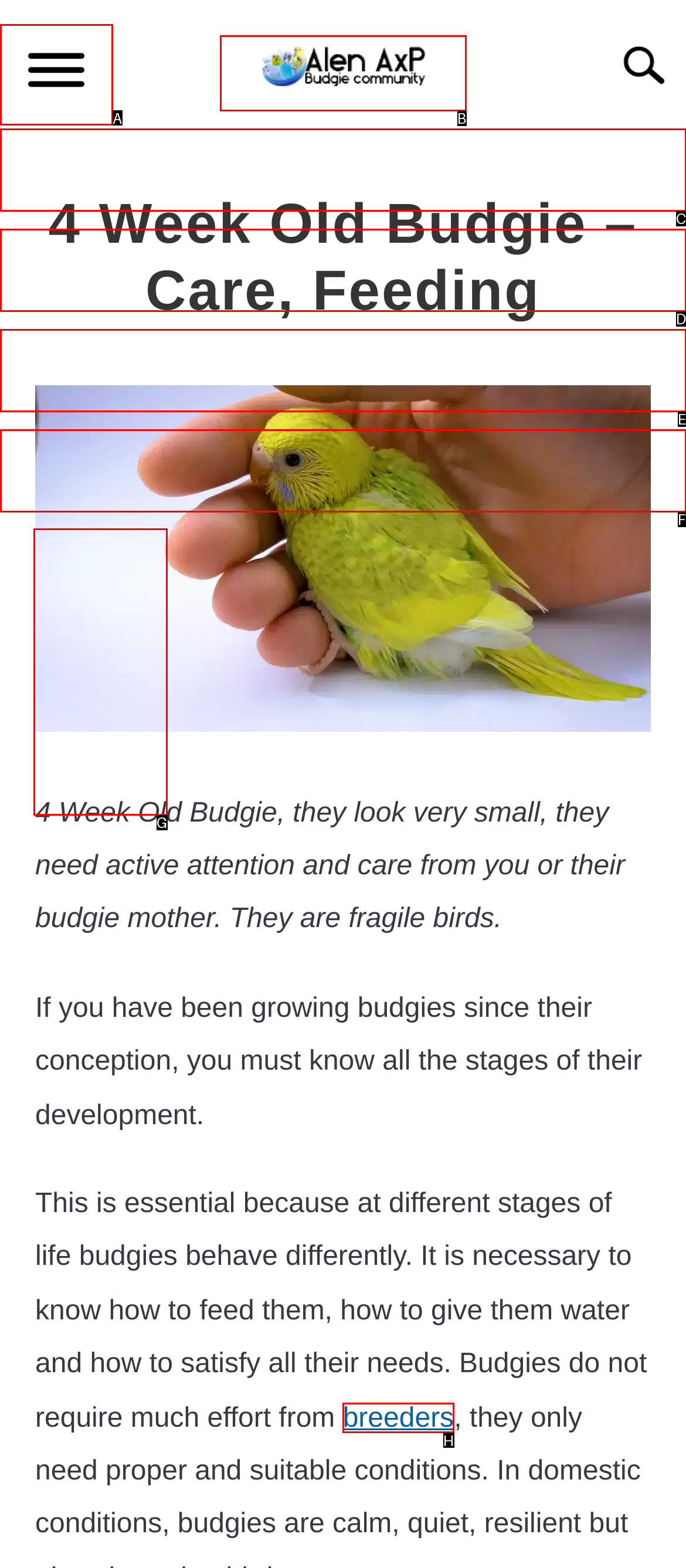Identify the correct UI element to click for this instruction: Learn about 'Budgie Breeding'
Respond with the appropriate option's letter from the provided choices directly.

G